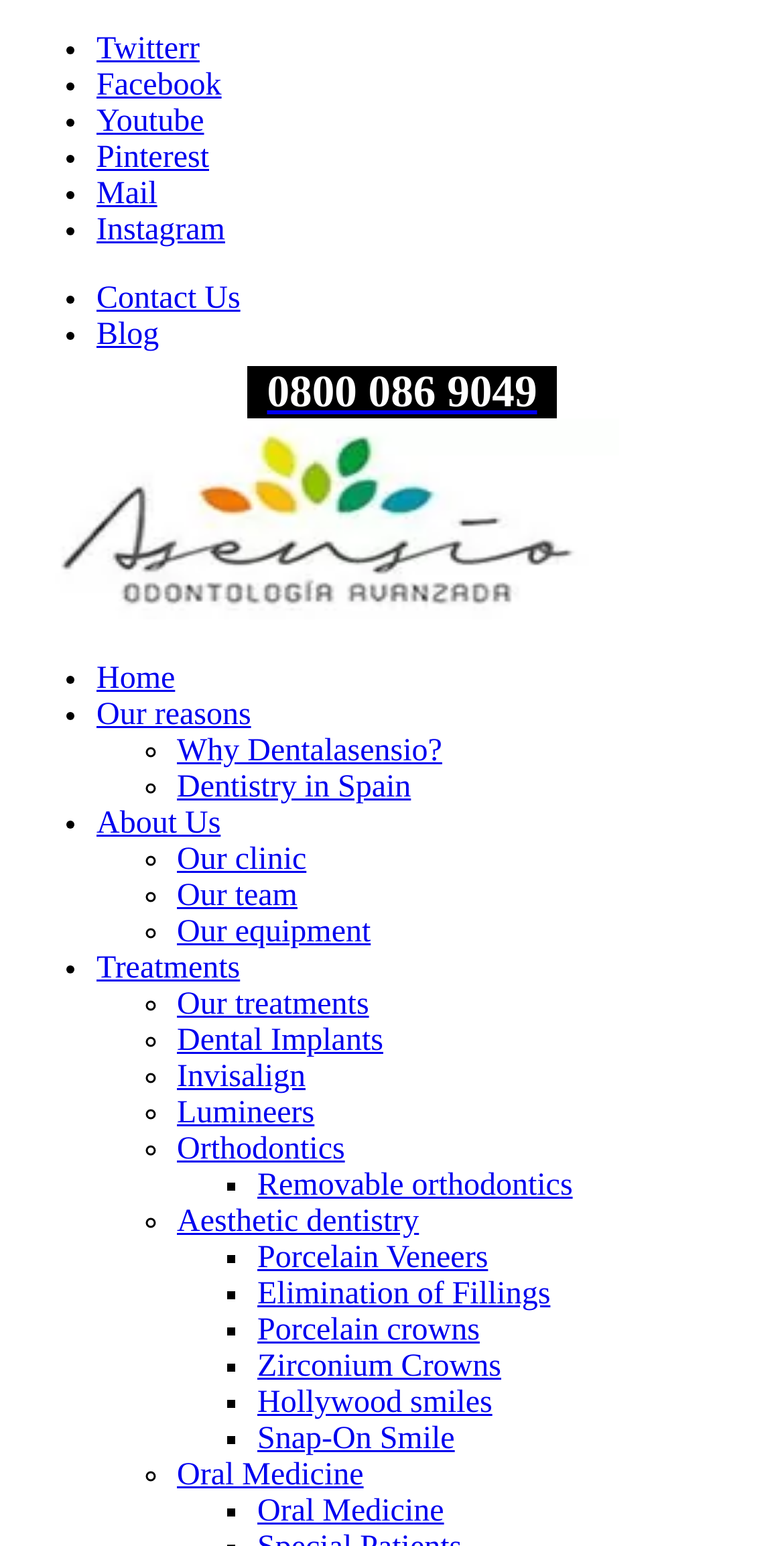Please provide a detailed answer to the question below based on the screenshot: 
What is the role of a stomatologist?

The webpage states that a stomatologist is responsible for diagnosing, treating, and preventing cases related to the field of stomatology, which includes the periodontium, teeth, neuromuscular system, temporomandibular joint, and oral cavity structures.